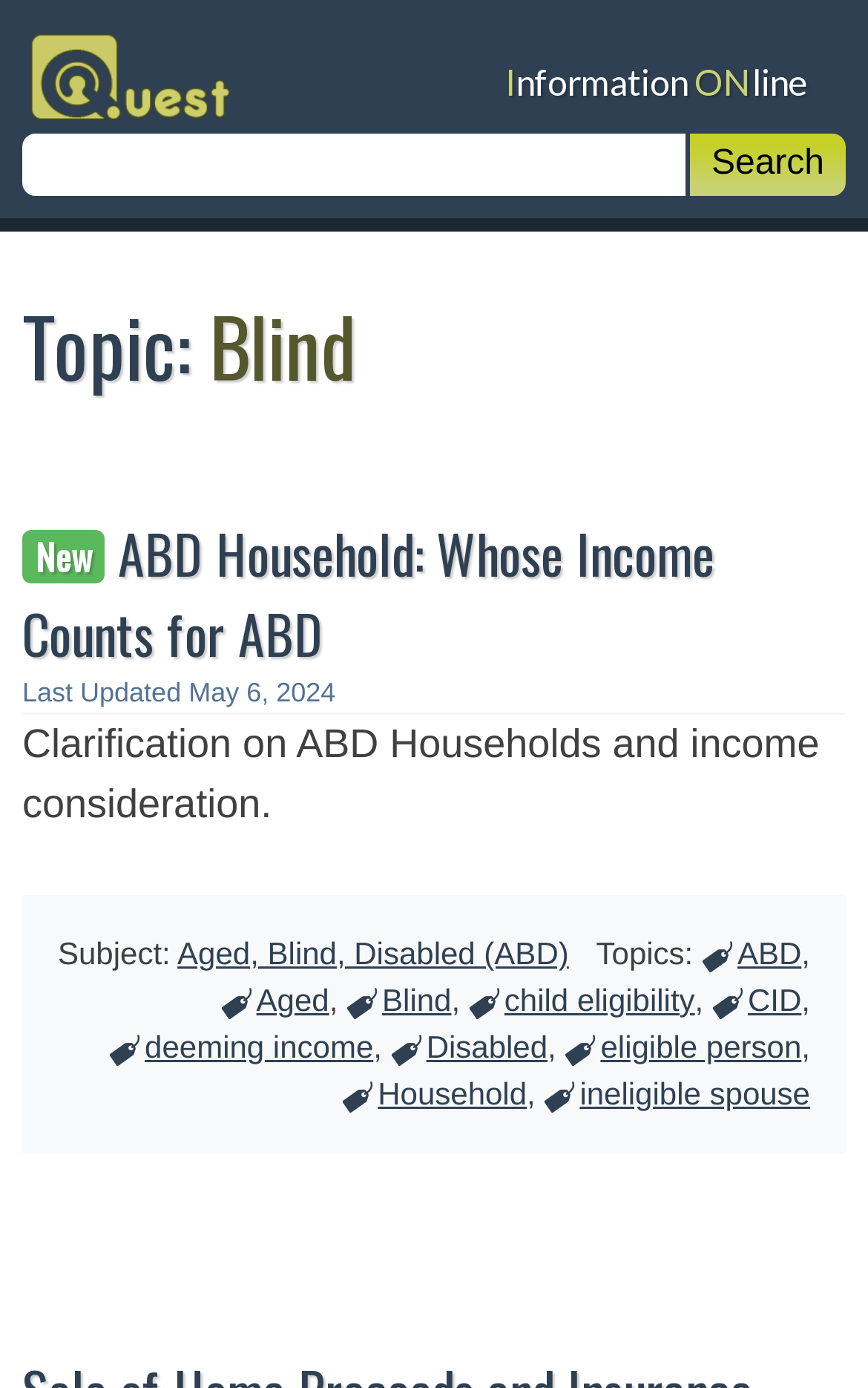What is the topic of the webpage?
Use the image to give a comprehensive and detailed response to the question.

The topic of the webpage is 'Blind' as indicated by the heading 'Topic: Blind' on the webpage.